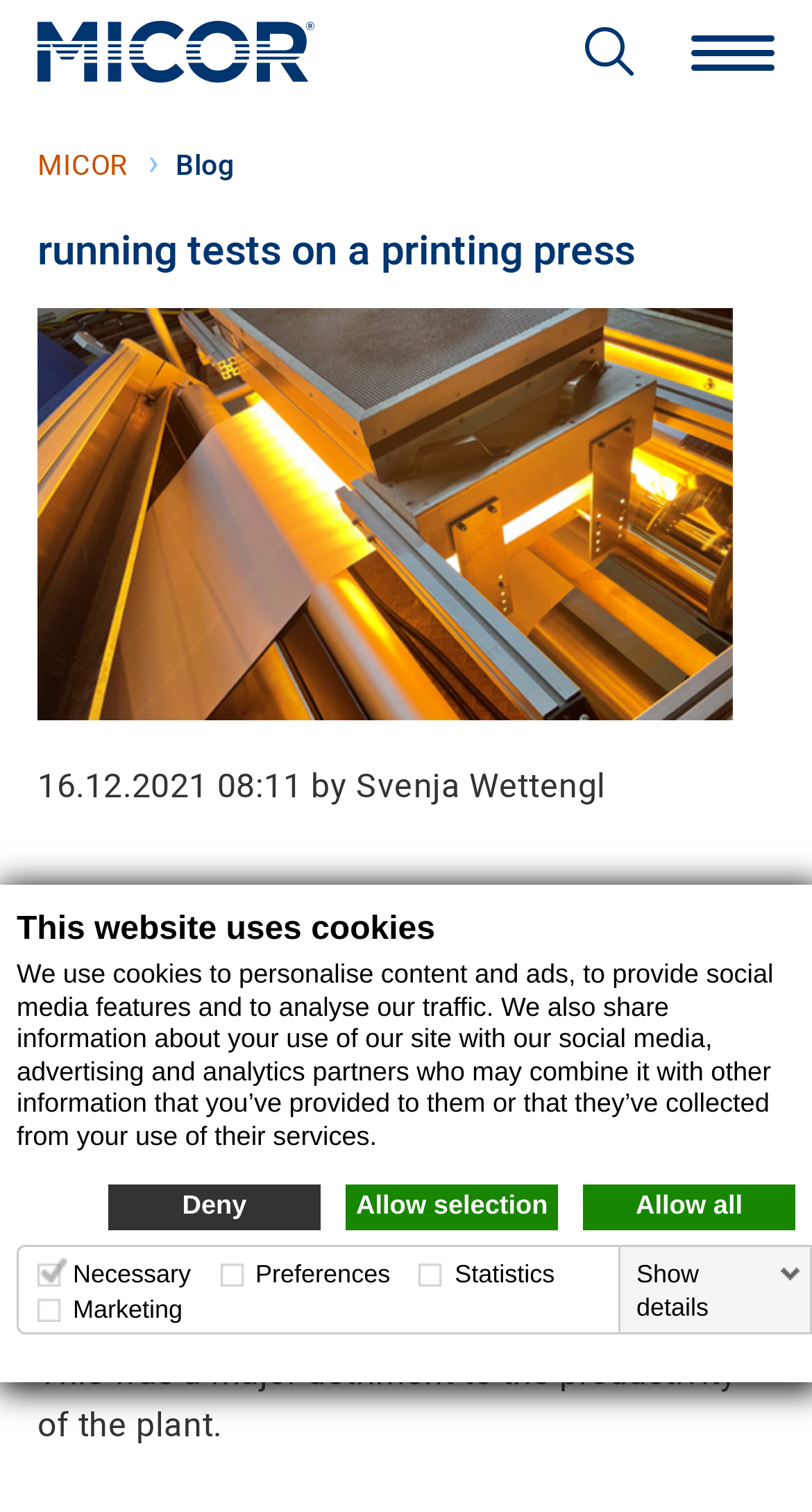Please give the bounding box coordinates of the area that should be clicked to fulfill the following instruction: "Click the 'Read the article: running tests on a printing press' link". The coordinates should be in the format of four float numbers from 0 to 1, i.e., [left, top, right, bottom].

[0.046, 0.204, 0.903, 0.476]